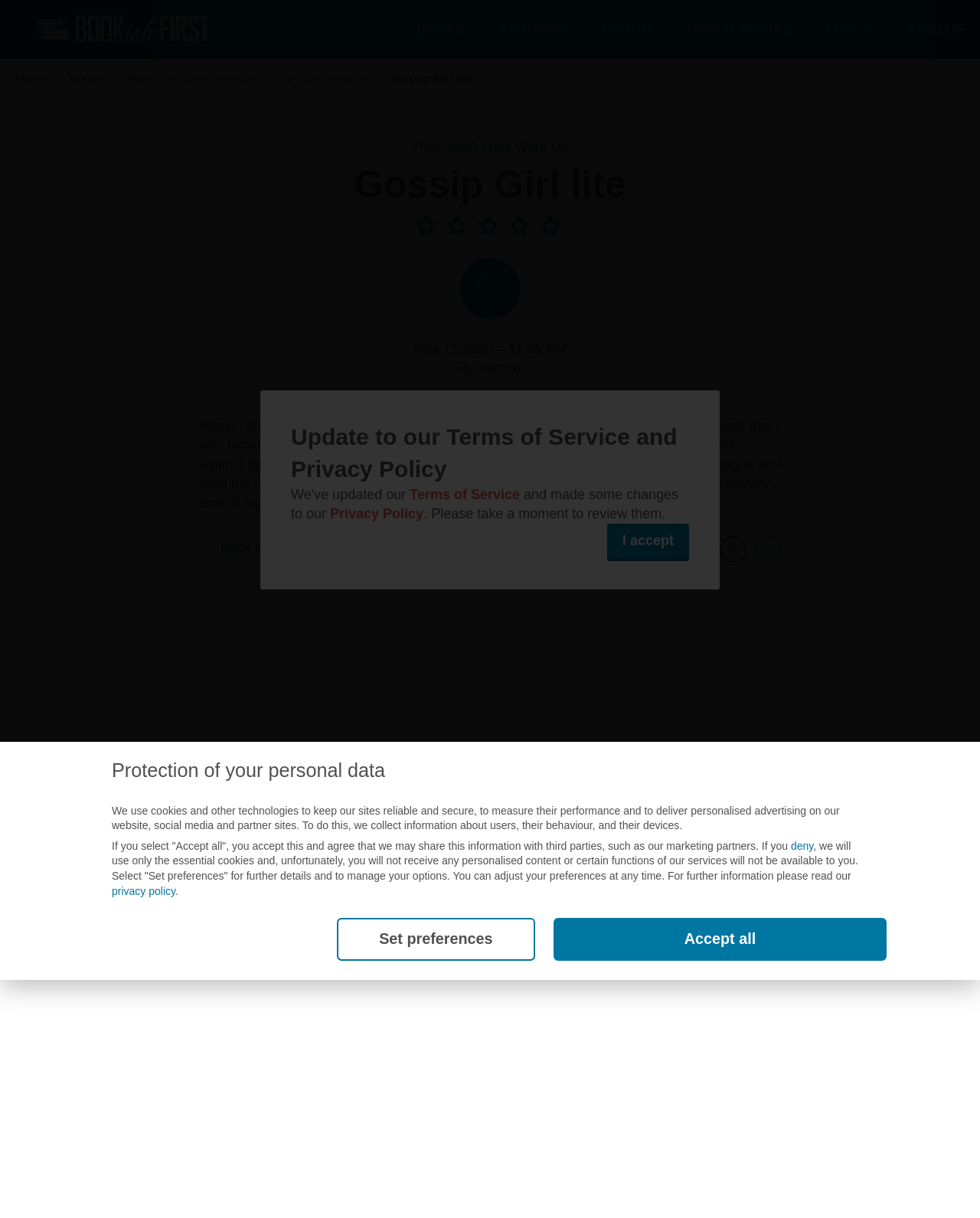What are the main menu items?
Using the information presented in the image, please offer a detailed response to the question.

The main menu items can be found in the top navigation bar, which includes links to BOOKS, AUTHORS, FORUM, HOW IT WORKS, LOG IN, and SIGN UP.